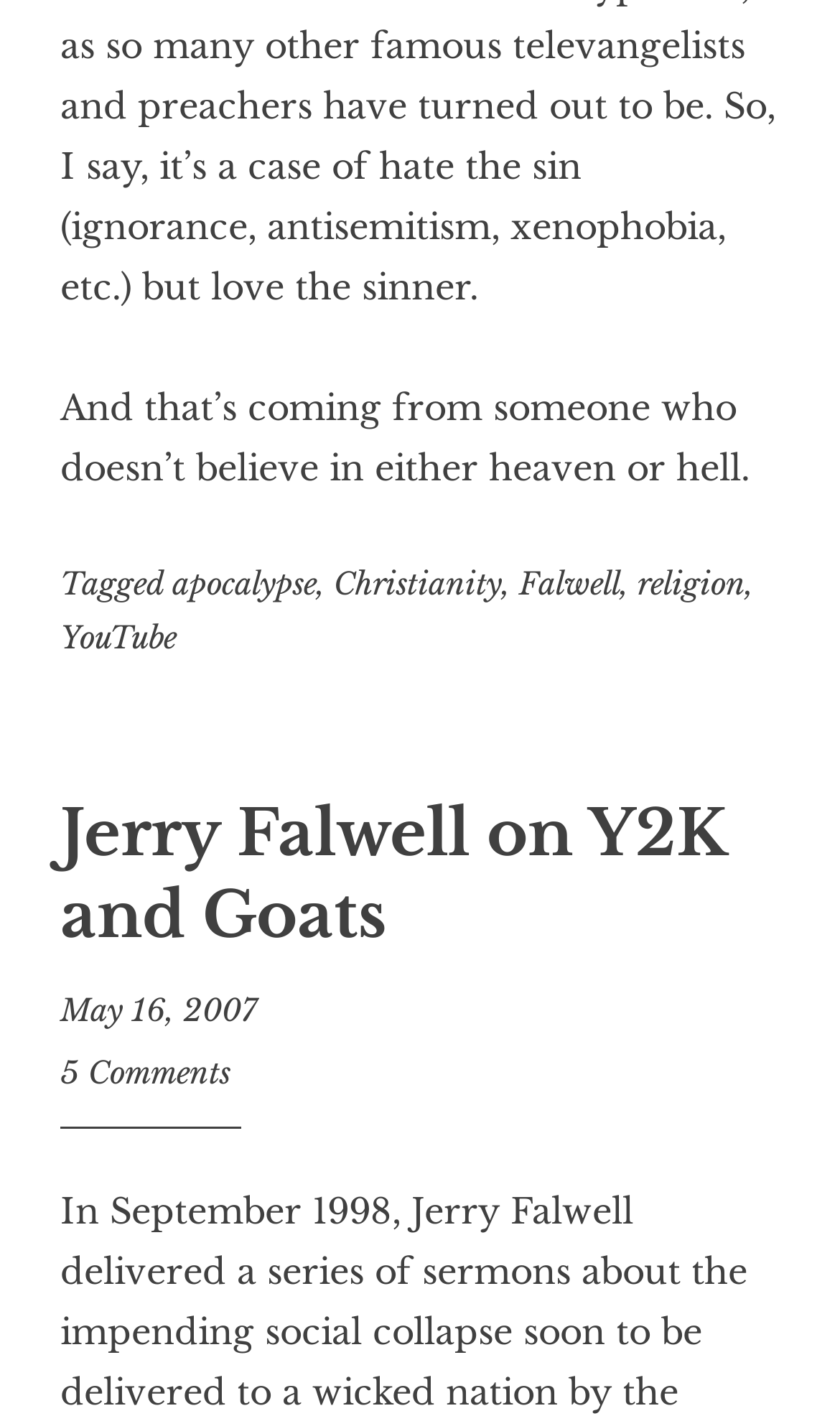Extract the bounding box for the UI element that matches this description: "5 Comments".

[0.072, 0.744, 0.274, 0.771]